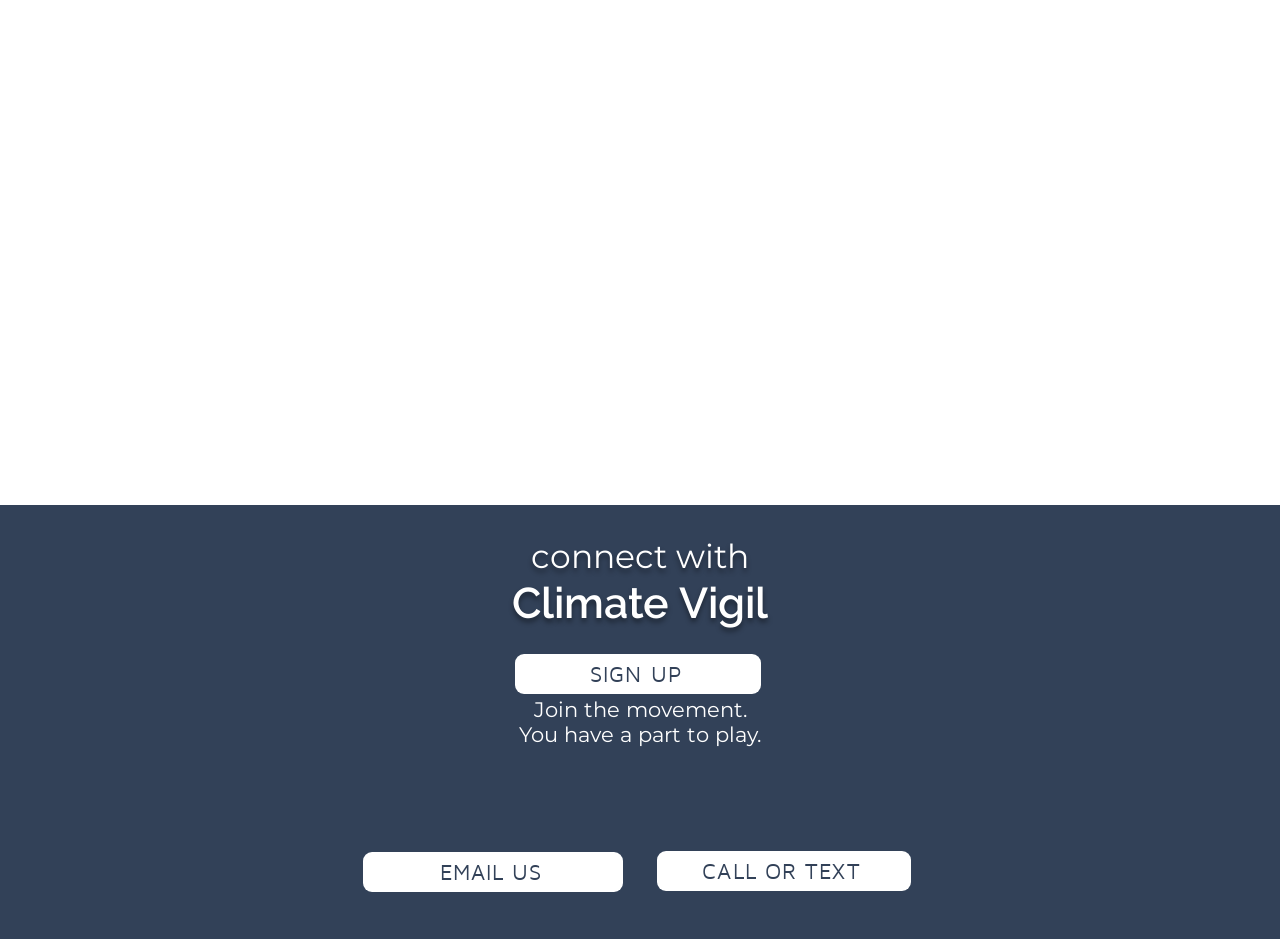Determine the bounding box coordinates for the clickable element required to fulfill the instruction: "Find out more about Christians care by clicking the link". Provide the coordinates as four float numbers between 0 and 1, i.e., [left, top, right, bottom].

[0.23, 0.11, 0.357, 0.136]